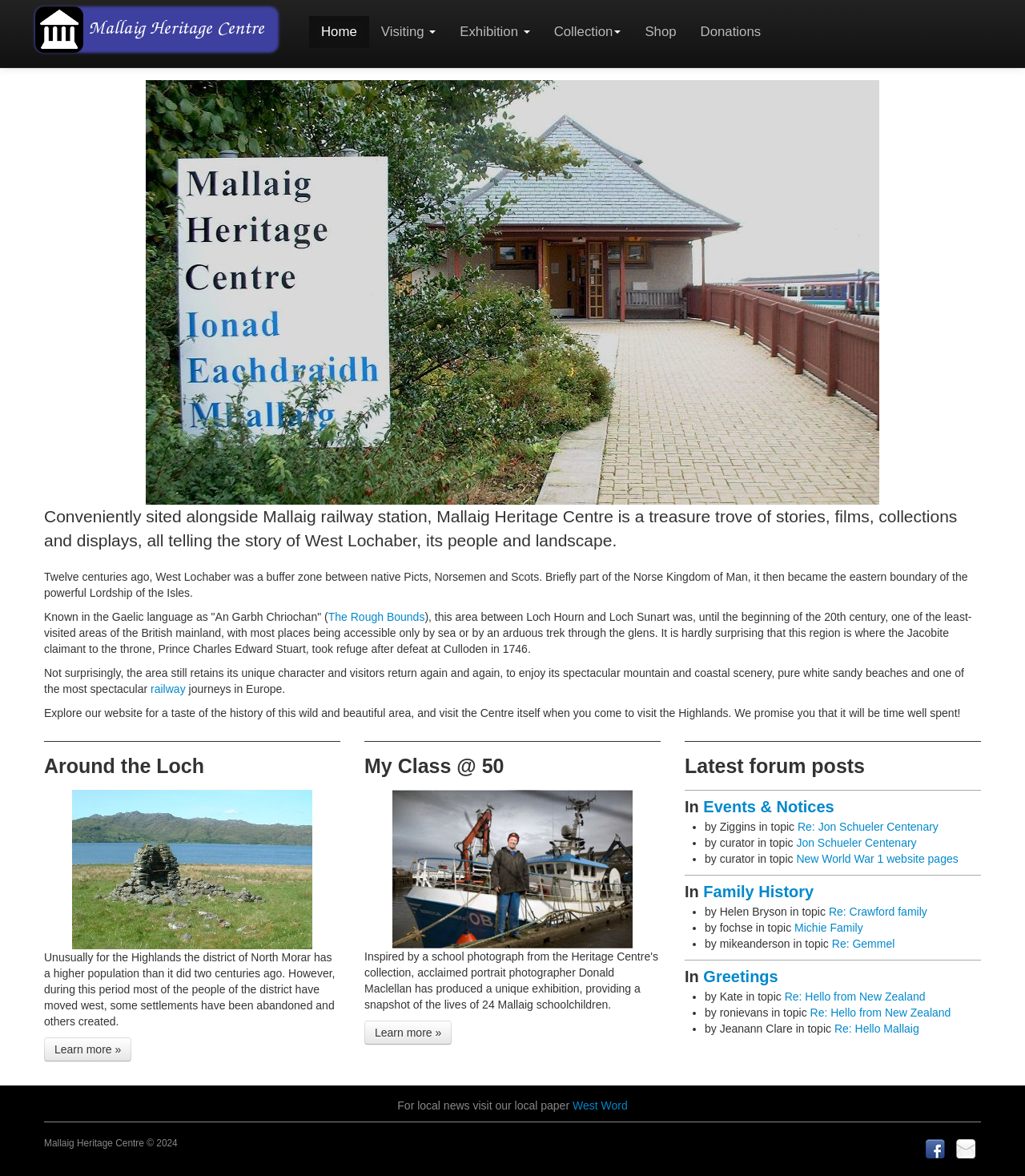Please indicate the bounding box coordinates for the clickable area to complete the following task: "Learn more about 'The Rough Bounds'". The coordinates should be specified as four float numbers between 0 and 1, i.e., [left, top, right, bottom].

[0.32, 0.519, 0.414, 0.53]